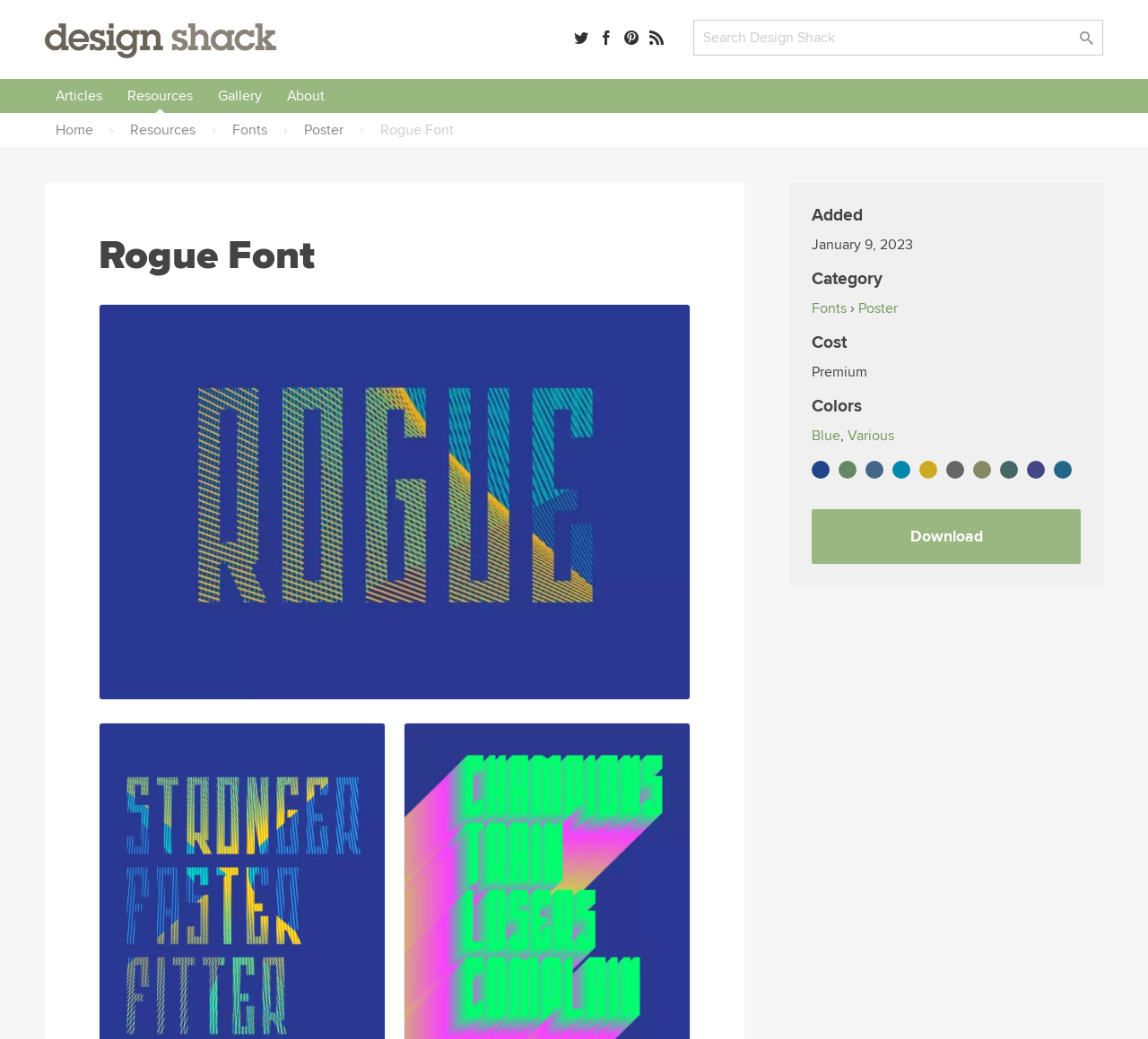For the following element description, predict the bounding box coordinates in the format (top-left x, top-left y, bottom-right x, bottom-right y). All values should be floating point numbers between 0 and 1. Description: Design Shack

[0.039, 0.022, 0.241, 0.056]